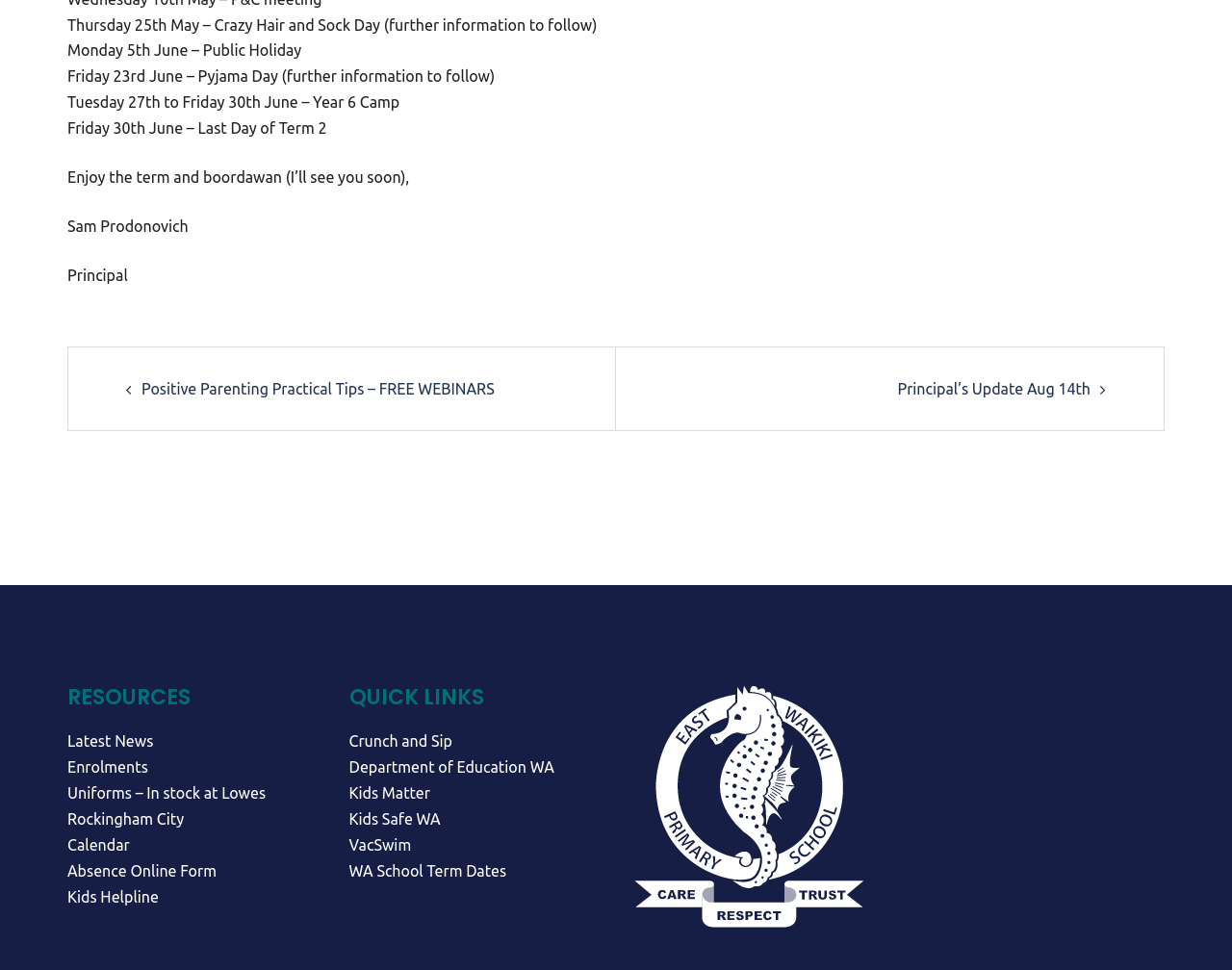Please analyze the image and provide a thorough answer to the question:
What type of resources are listed under 'QUICK LINKS'?

The section 'QUICK LINKS' lists several links, including 'Crunch and Sip', 'Department of Education WA', and 'Kids Matter', which are all external websites, indicating that this section provides quick access to relevant external resources.